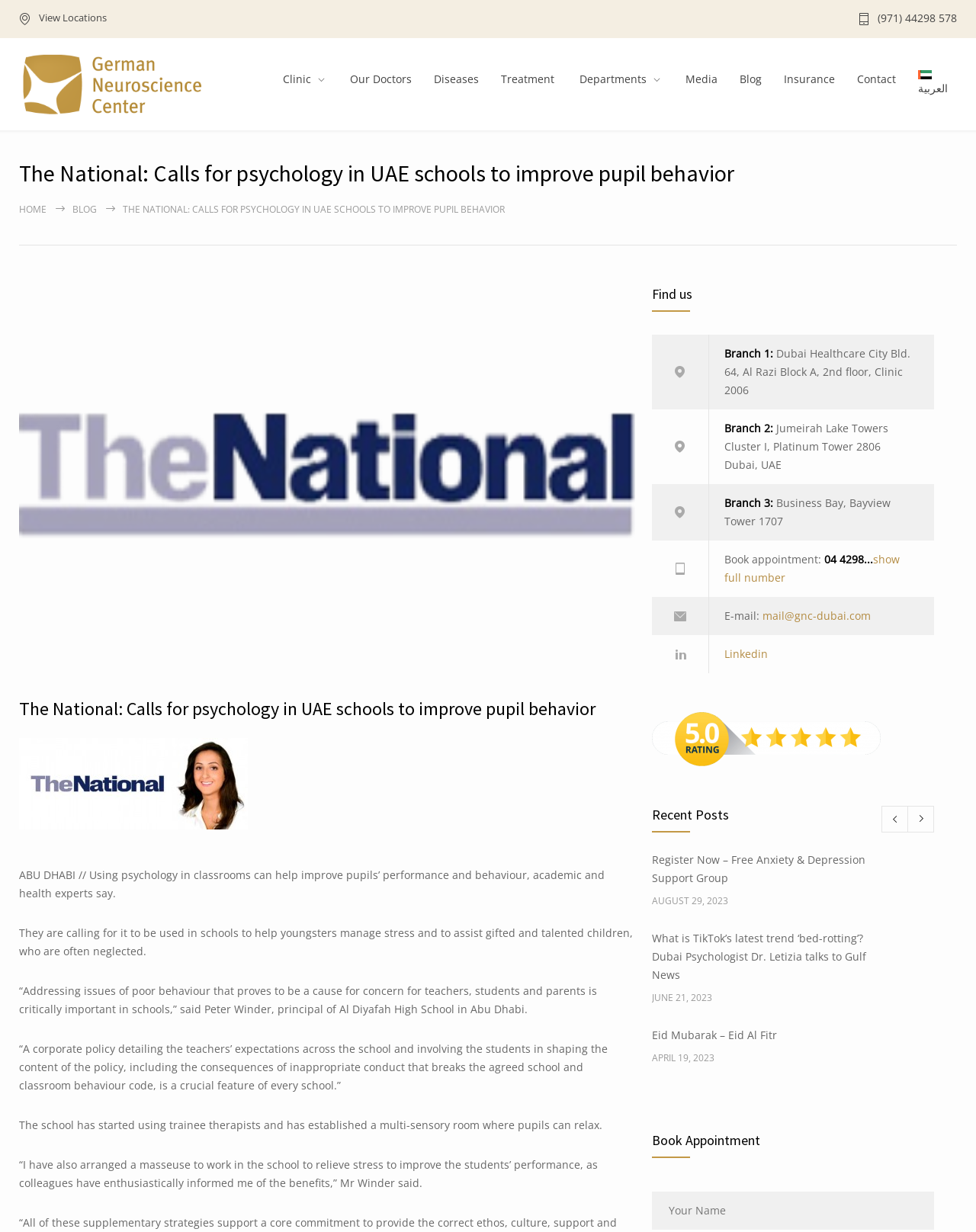Identify the bounding box coordinates of the region that should be clicked to execute the following instruction: "Read the blog".

[0.748, 0.05, 0.79, 0.079]